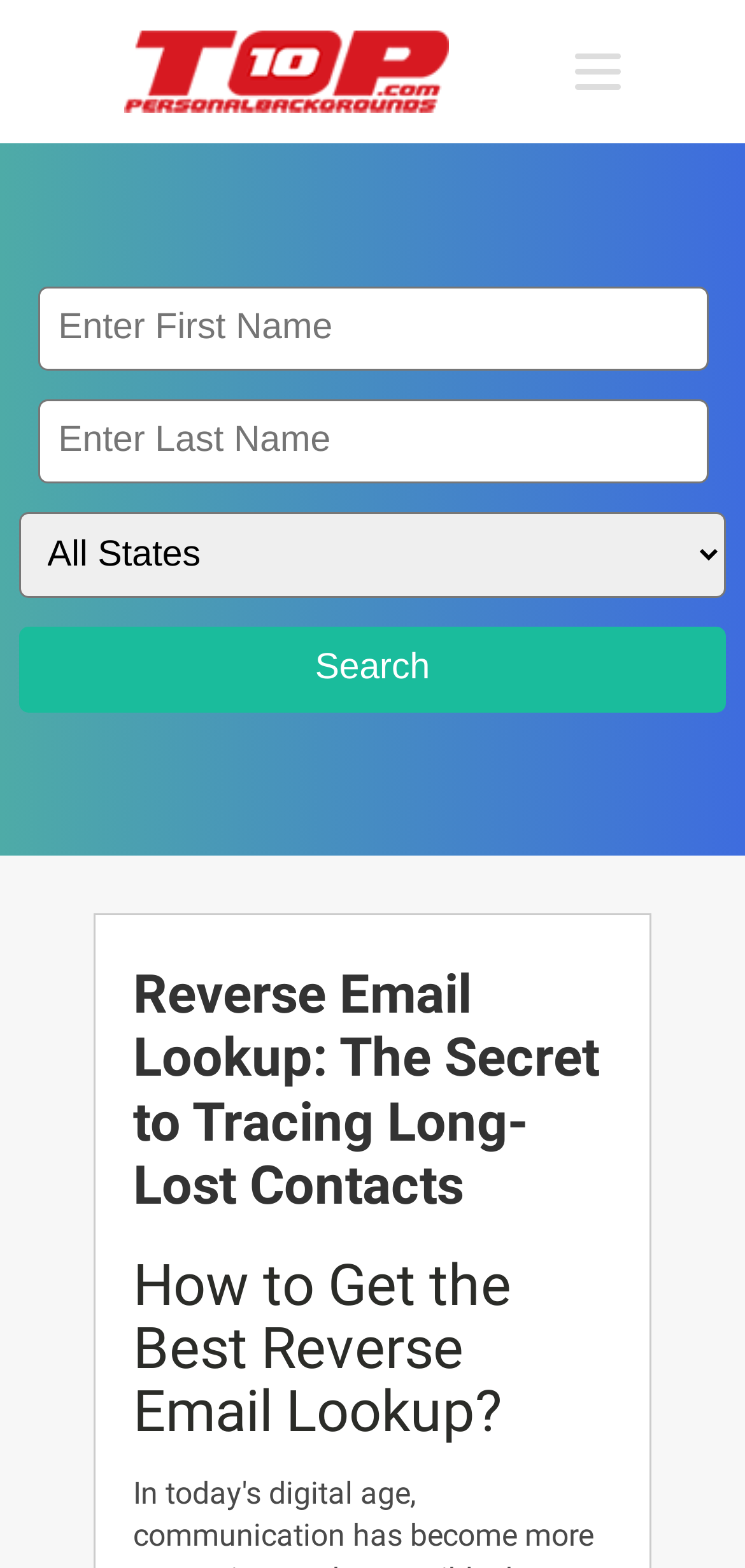What is the likely outcome of using the search feature?
Based on the screenshot, provide your answer in one word or phrase.

Finding long-lost contacts